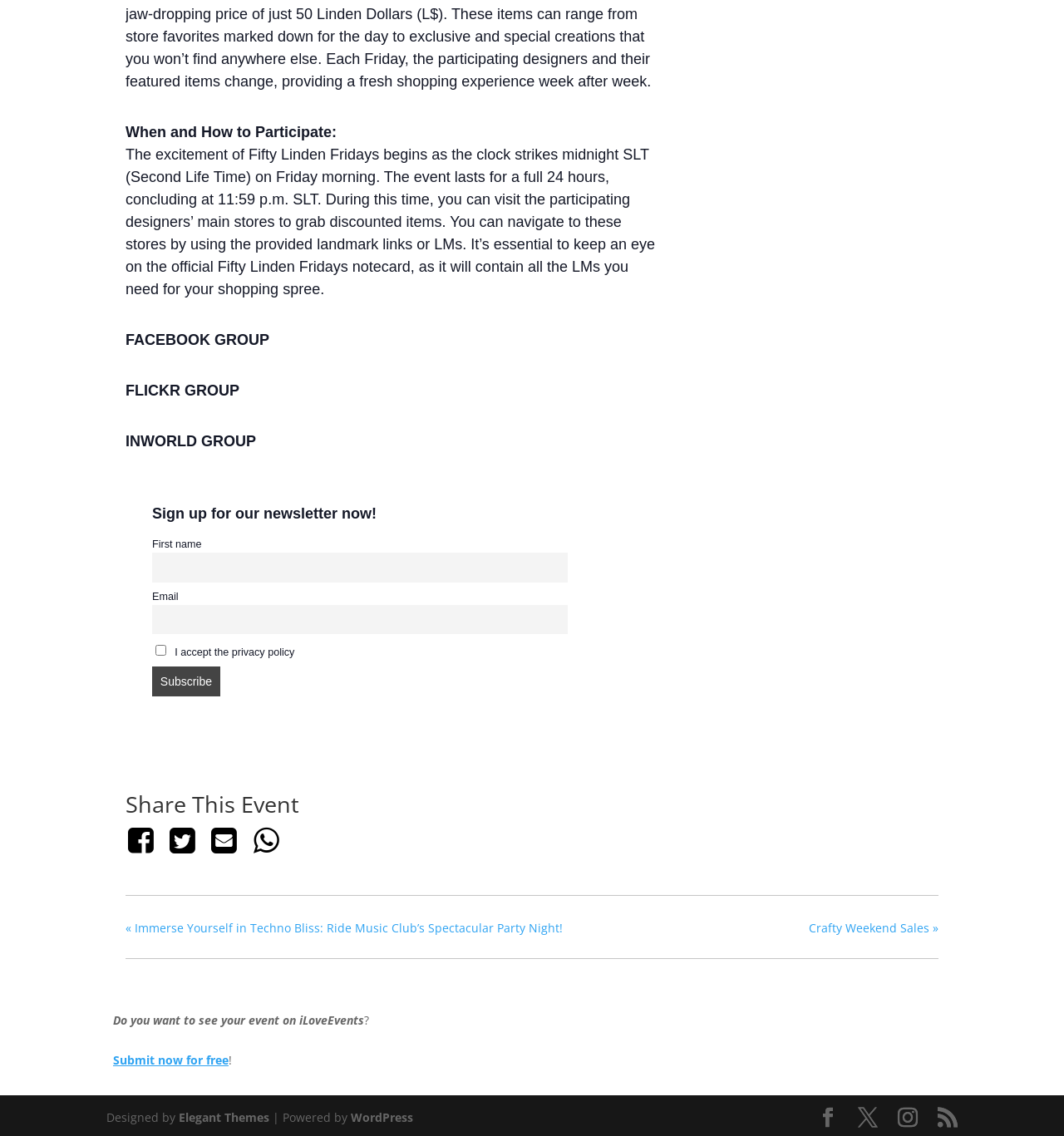Extract the bounding box coordinates of the UI element described: "News & Blog". Provide the coordinates in the format [left, top, right, bottom] with values ranging from 0 to 1.

None